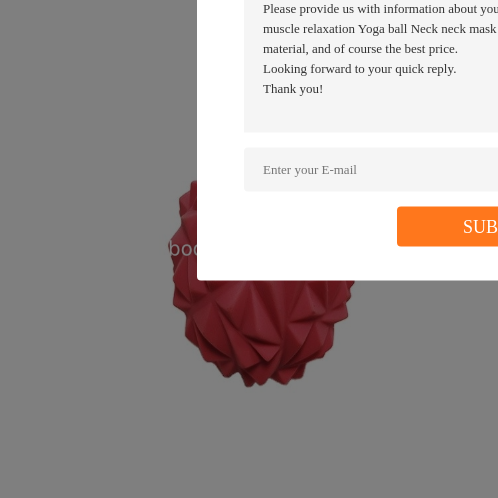Describe all the elements in the image extensively.

The image showcases a vibrant red spiky massage ball positioned prominently in the center, designed for muscle relaxation and therapeutic purposes. Surrounding the image is a text box inviting potential customers to provide detailed inquiries about this foot massage ball, specifically asking for information regarding type, size, and material, along with the best price. Below the text area, there is an input field labeled "Enter your E-mail," designed for customers to submit their contact information. Adjacent to this, a prominent "SUBMIT" button encourages users to send their inquiries. This interactive element suggests an engaging and customer-focused approach to selling the product, emphasizing ease of communication for interested buyers.